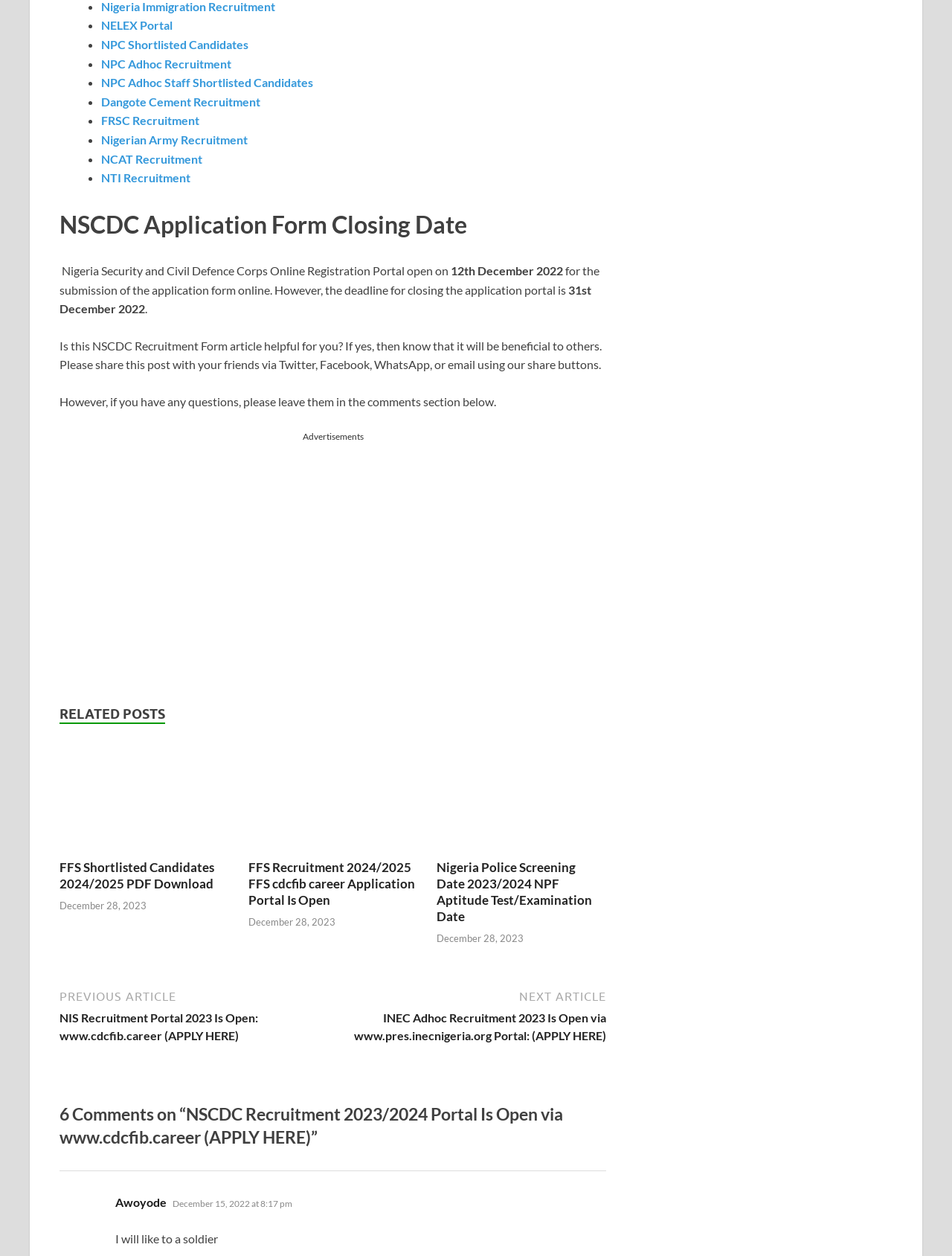What is the purpose of the webpage?
Please use the image to deliver a detailed and complete answer.

I found the answer by analyzing the content of the webpage, which includes links to various recruitment portals, application forms, and deadlines. The webpage appears to be a resource for individuals looking for information on recruitment opportunities.